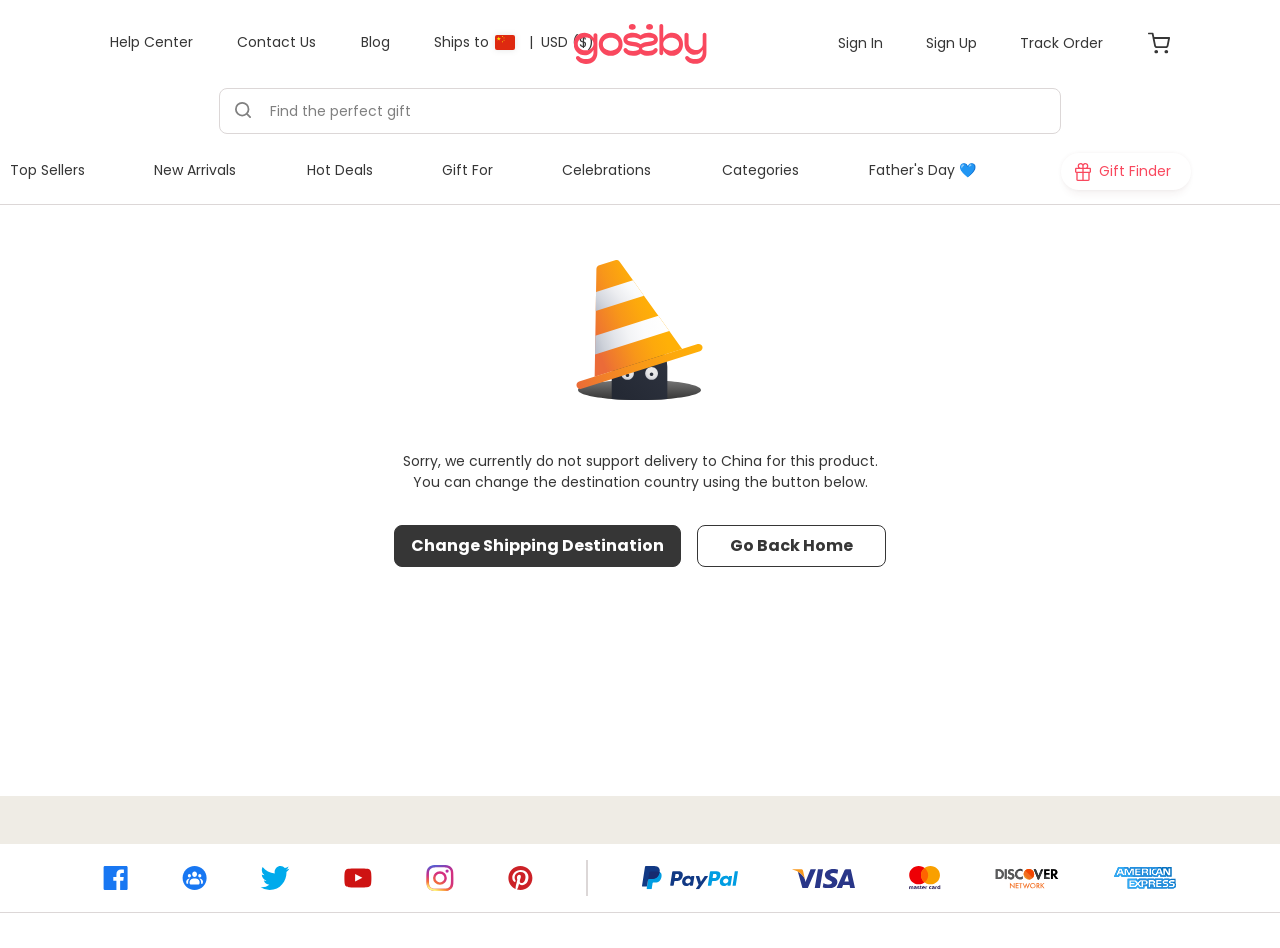Determine the coordinates of the bounding box that should be clicked to complete the instruction: "Track your order". The coordinates should be represented by four float numbers between 0 and 1: [left, top, right, bottom].

[0.797, 0.034, 0.866, 0.056]